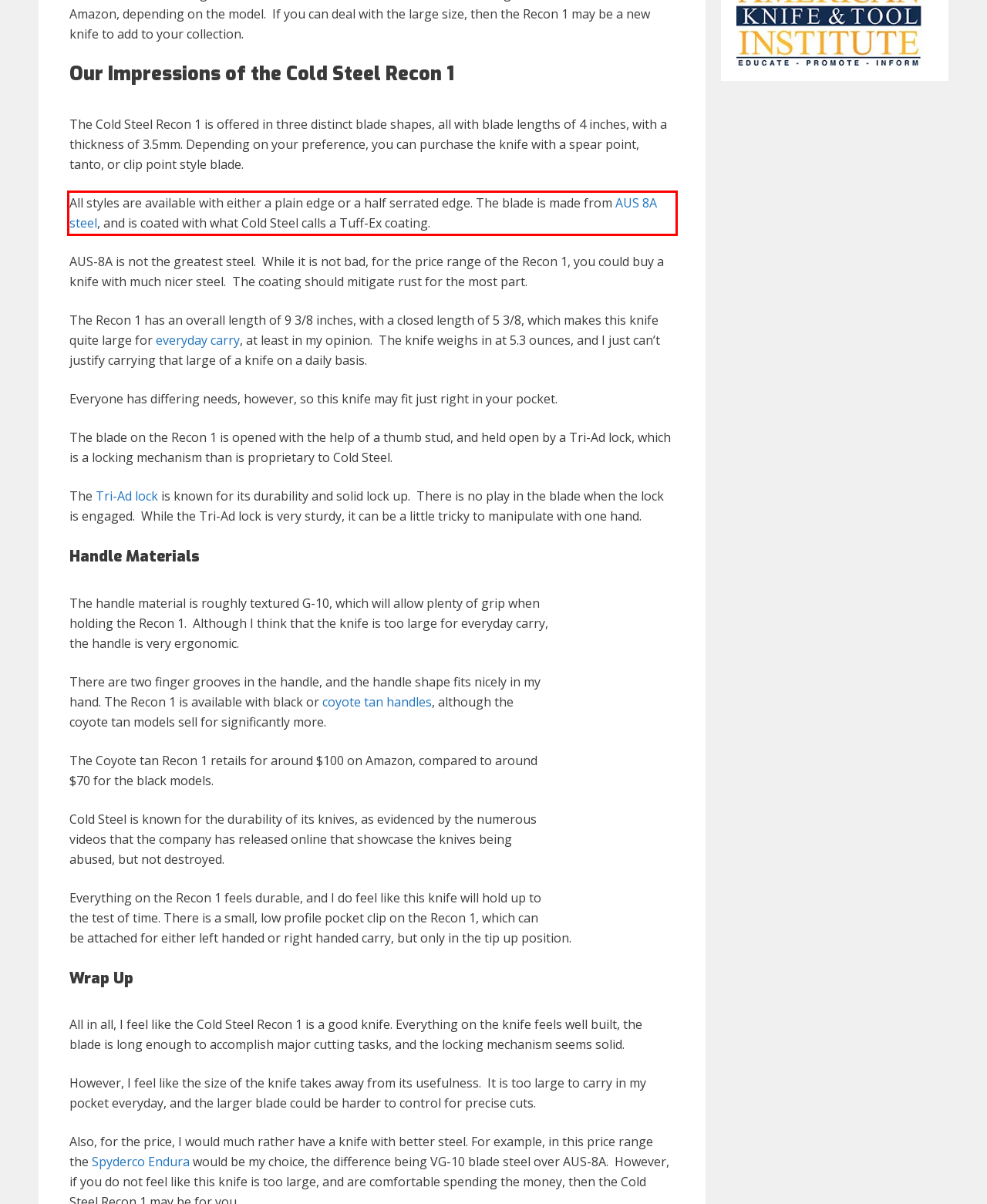Please identify and extract the text content from the UI element encased in a red bounding box on the provided webpage screenshot.

All styles are available with either a plain edge or a half serrated edge. The blade is made from AUS 8A steel, and is coated with what Cold Steel calls a Tuff-Ex coating.